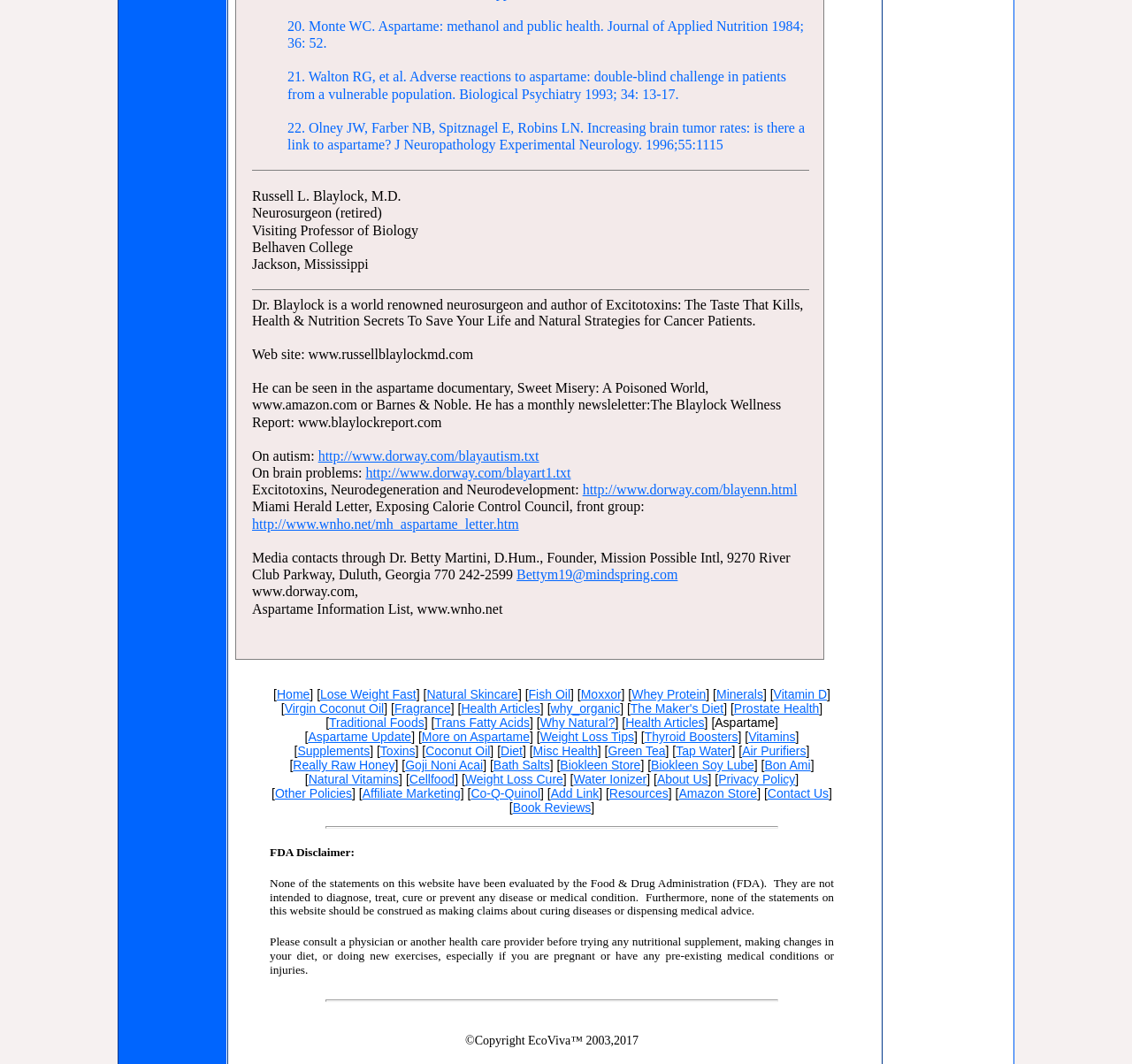What is the topic of the article at the link 'http://www.dorway.com/blayautism.txt'?
Based on the visual, give a brief answer using one word or a short phrase.

Autism